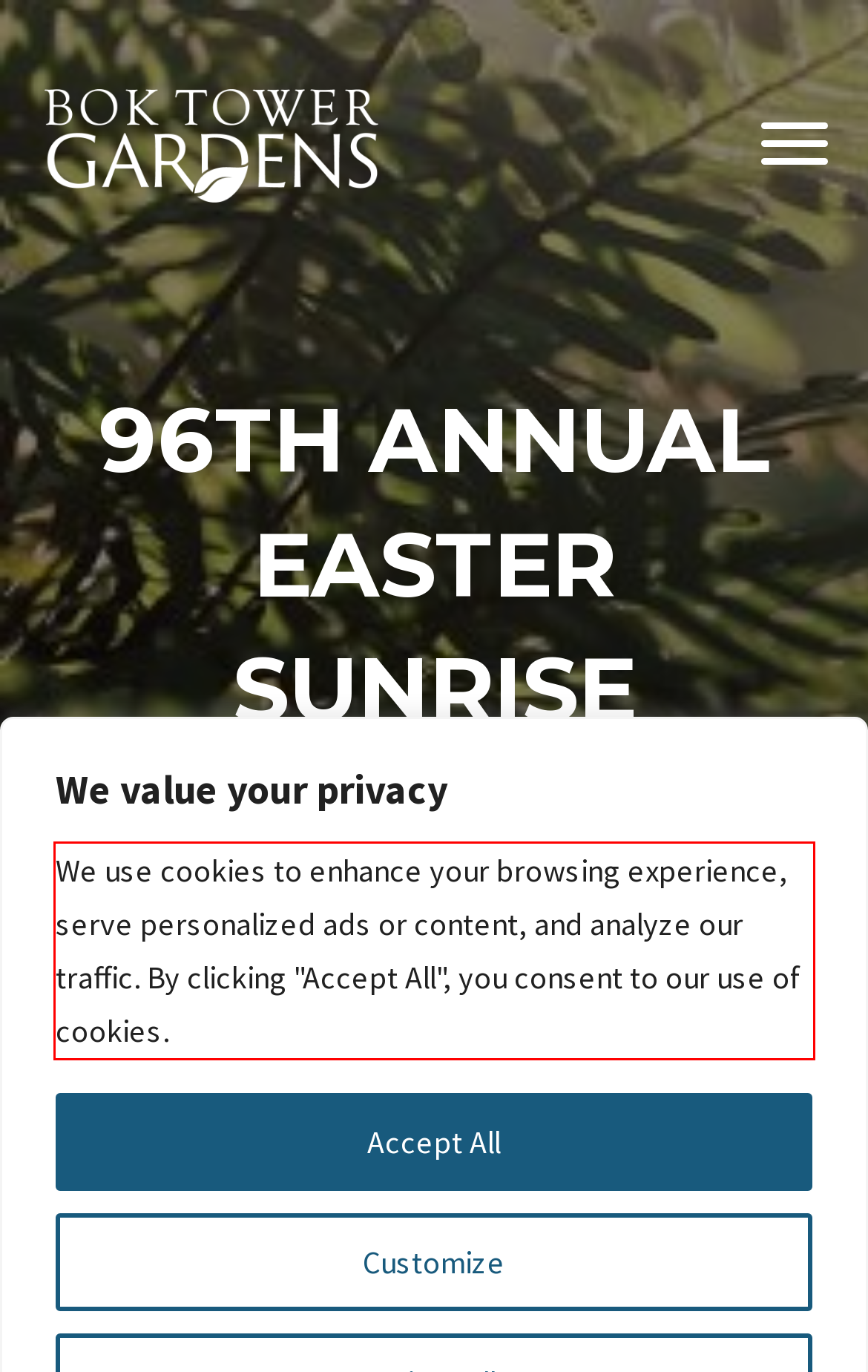Given a screenshot of a webpage containing a red bounding box, perform OCR on the text within this red bounding box and provide the text content.

We use cookies to enhance your browsing experience, serve personalized ads or content, and analyze our traffic. By clicking "Accept All", you consent to our use of cookies.